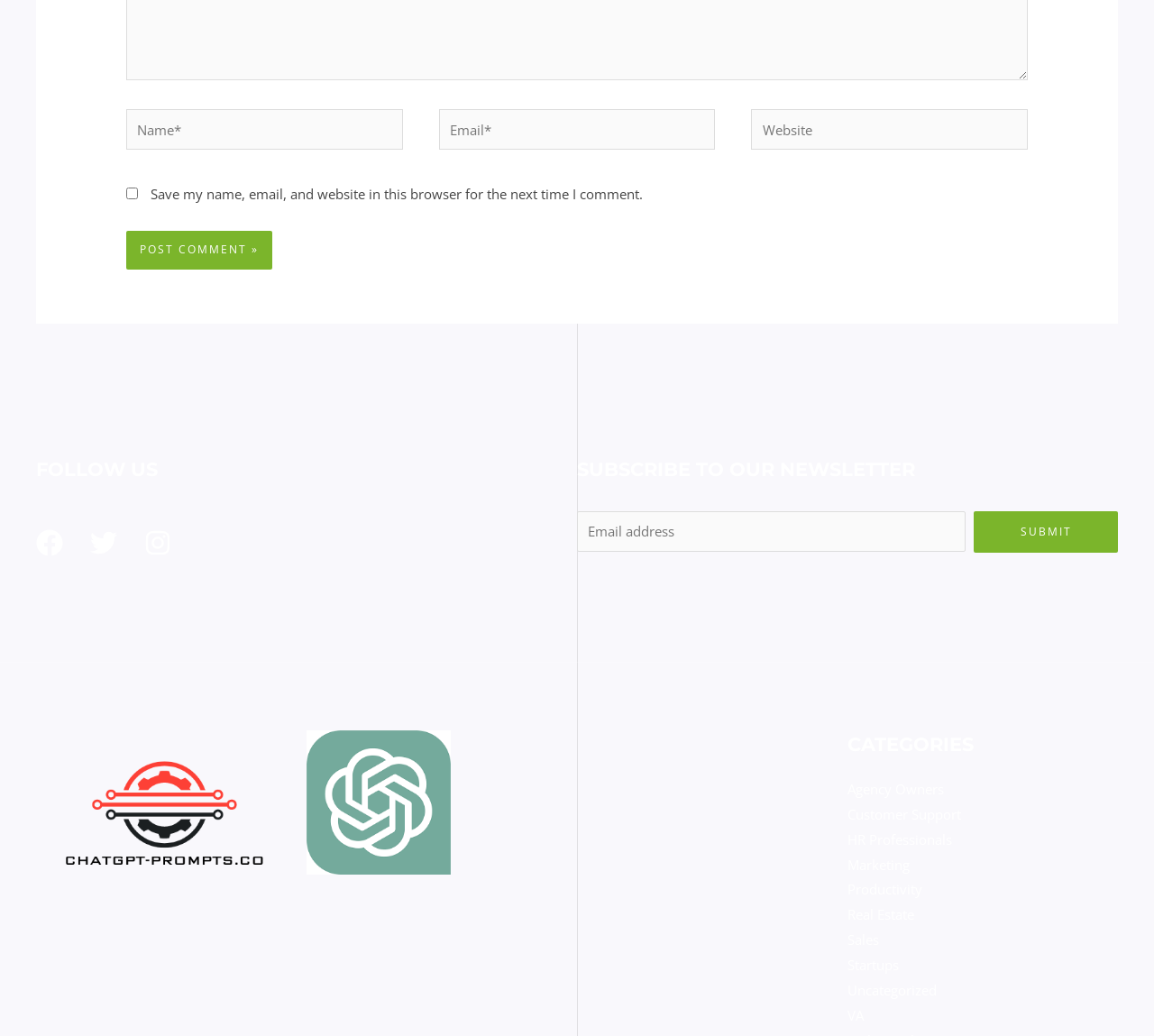Respond with a single word or phrase to the following question: What is the function of the 'Post Comment »' button?

Submit a comment